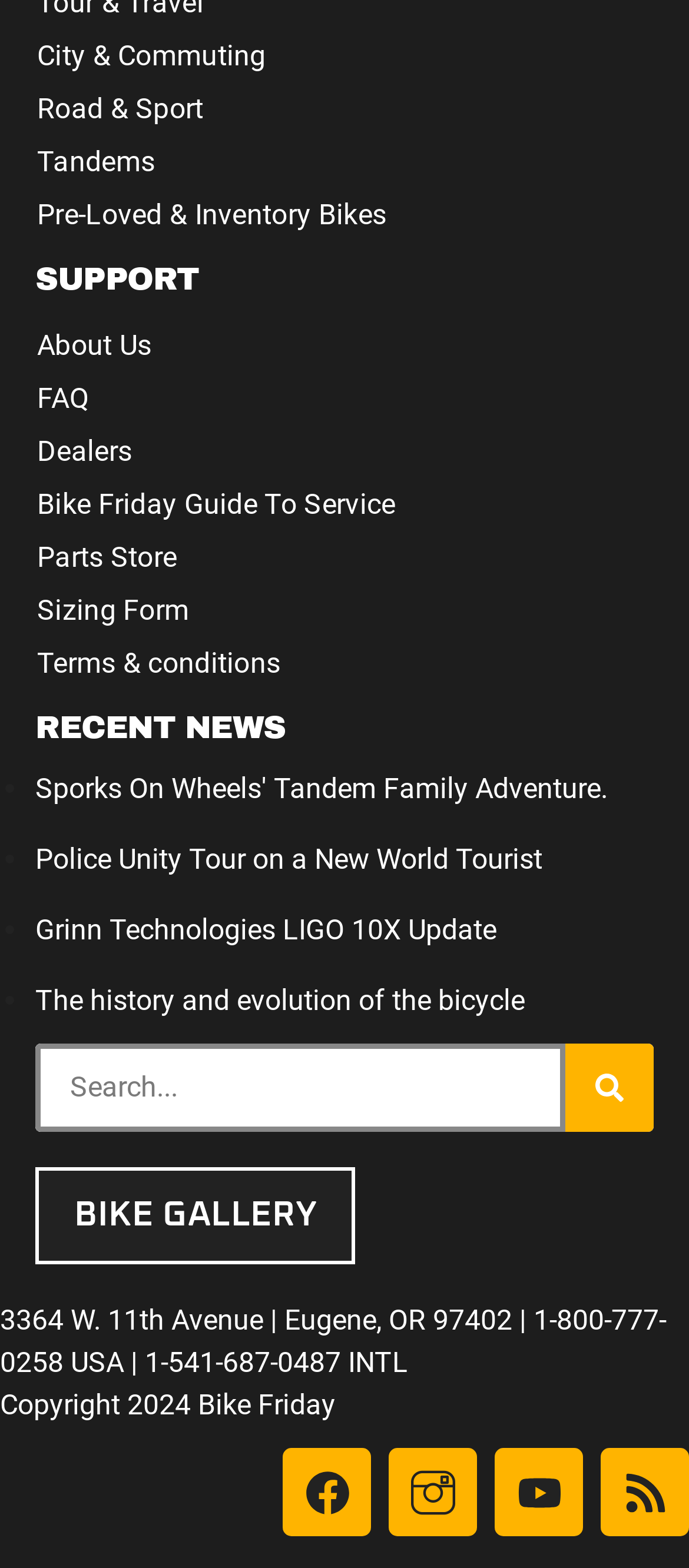Find the bounding box coordinates for the area you need to click to carry out the instruction: "Click on 'City & Commuting'". The coordinates should be four float numbers between 0 and 1, indicated as [left, top, right, bottom].

[0.051, 0.019, 0.949, 0.053]